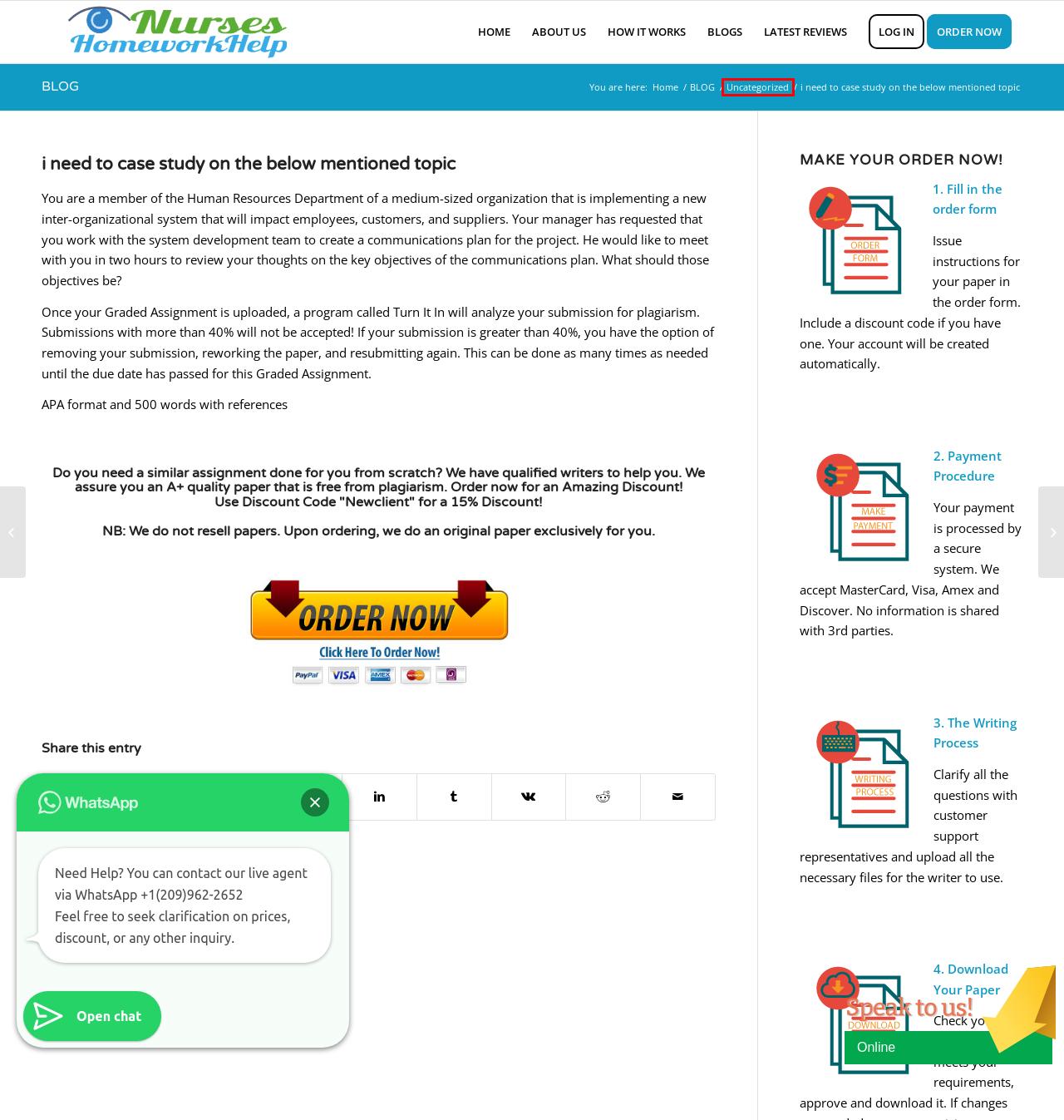With the provided webpage screenshot containing a red bounding box around a UI element, determine which description best matches the new webpage that appears after clicking the selected element. The choices are:
A. lesson planning power point - nurseshomeworkhelp
B. VK | 登录
C. technology affects industry - nurseshomeworkhelp
D. HOW IT WORKS - nurseshomeworkhelp
E. Nursing homework Assignment Paper Help - For Nursing Students
F. ABOUT US - nurseshomeworkhelp
G. Uncategorized Archives - nurseshomeworkhelp
H. nurseshomeworkhelp.com

G